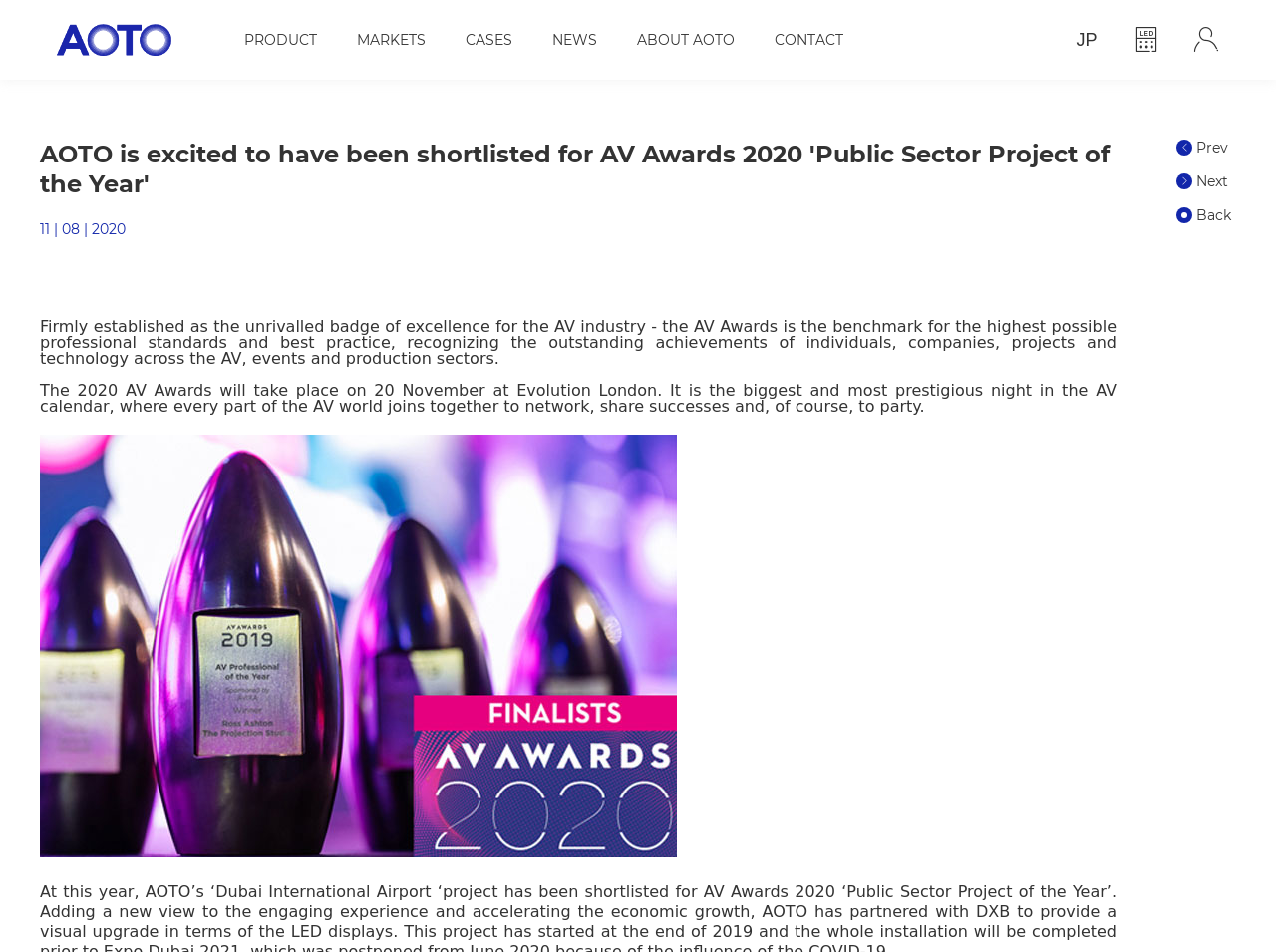Identify the bounding box coordinates for the element that needs to be clicked to fulfill this instruction: "Switch to Japanese language". Provide the coordinates in the format of four float numbers between 0 and 1: [left, top, right, bottom].

[0.828, 0.01, 0.875, 0.073]